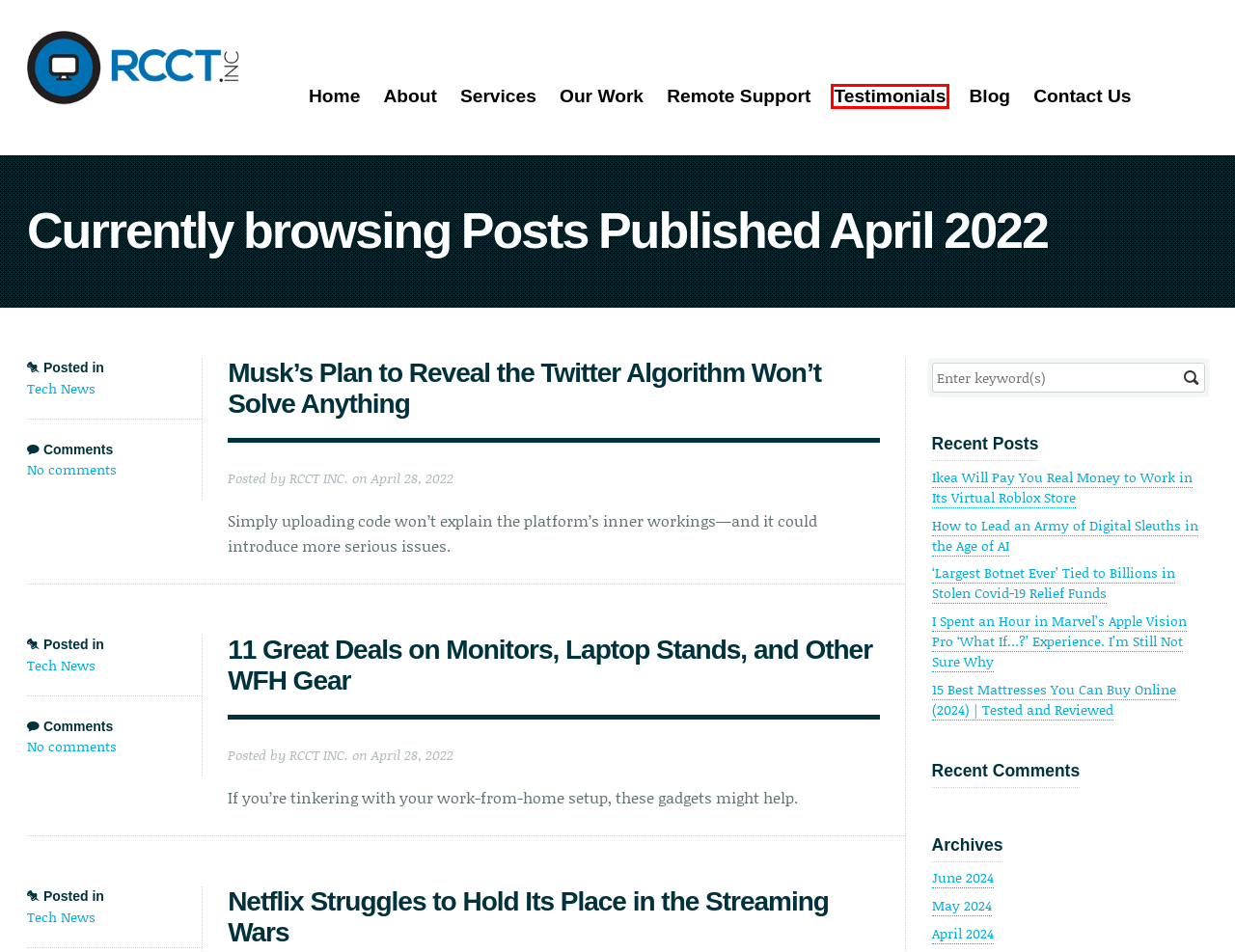You have a screenshot of a webpage with a red bounding box around an element. Choose the best matching webpage description that would appear after clicking the highlighted element. Here are the candidates:
A. Testimonials  |  RCCT INC.
B. RCCT INC. | Computer Support York Region, IT Consulting, Network Services- Vaughan, Newmarket, GTA
C. Contact Us  |  RCCT INC.
D. Services  |  RCCT INC.
E. June  |  2024  |  RCCT INC.
F. April  |  2024  |  RCCT INC.
G. Remote Support  |  RCCT INC.
H. May  |  2024  |  RCCT INC.

A